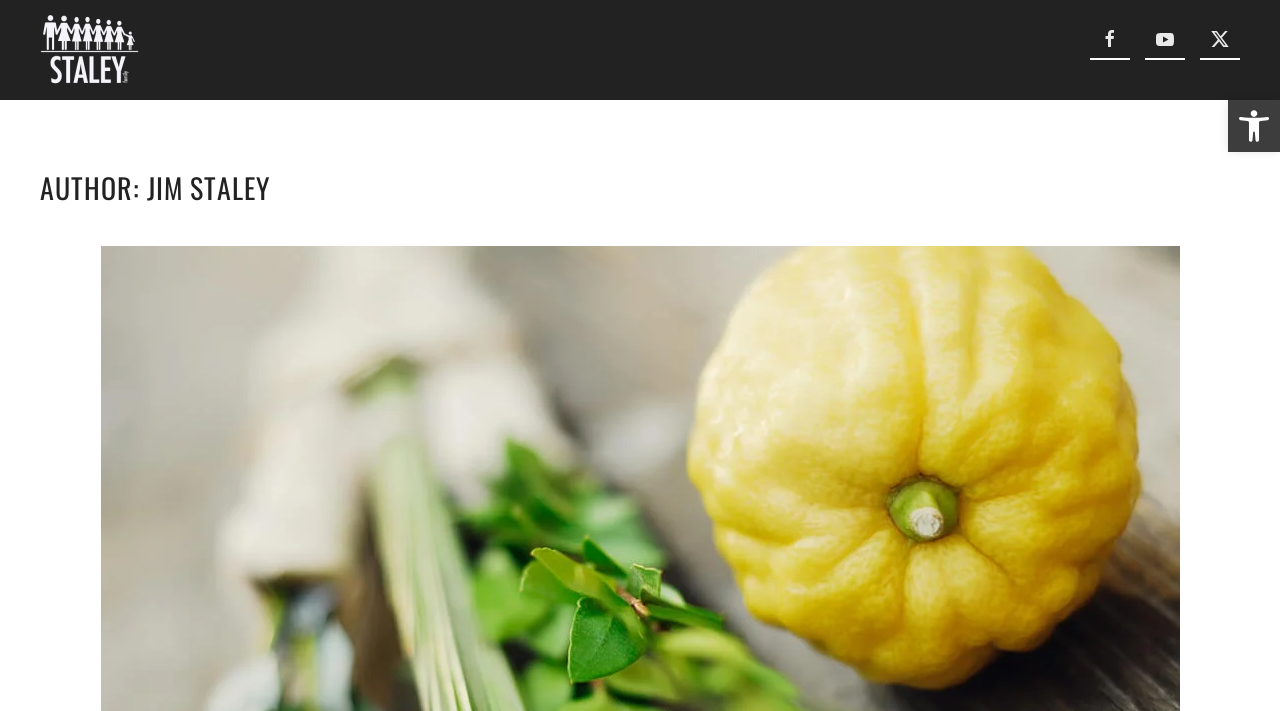Write a detailed summary of the webpage, including text, images, and layout.

The webpage is about Jim Staley and Staley Family Ministries. At the top right corner, there is a button to open the toolbar accessibility tools, accompanied by a small image labeled "Accessibility Tools". Below this, there is a link to skip to the main content. On the top left, there is a link to go back to the home page.

On the top right side, there are three links with accompanying images, arranged horizontally. These links and images are closely packed together, with the first one starting from the middle of the page and the last one ending at the right edge of the page.

The main content of the page is headed by a large heading that reads "AUTHOR: JIM STALEY", spanning almost the entire width of the page. Below this heading, there is a link that takes up most of the page's width.